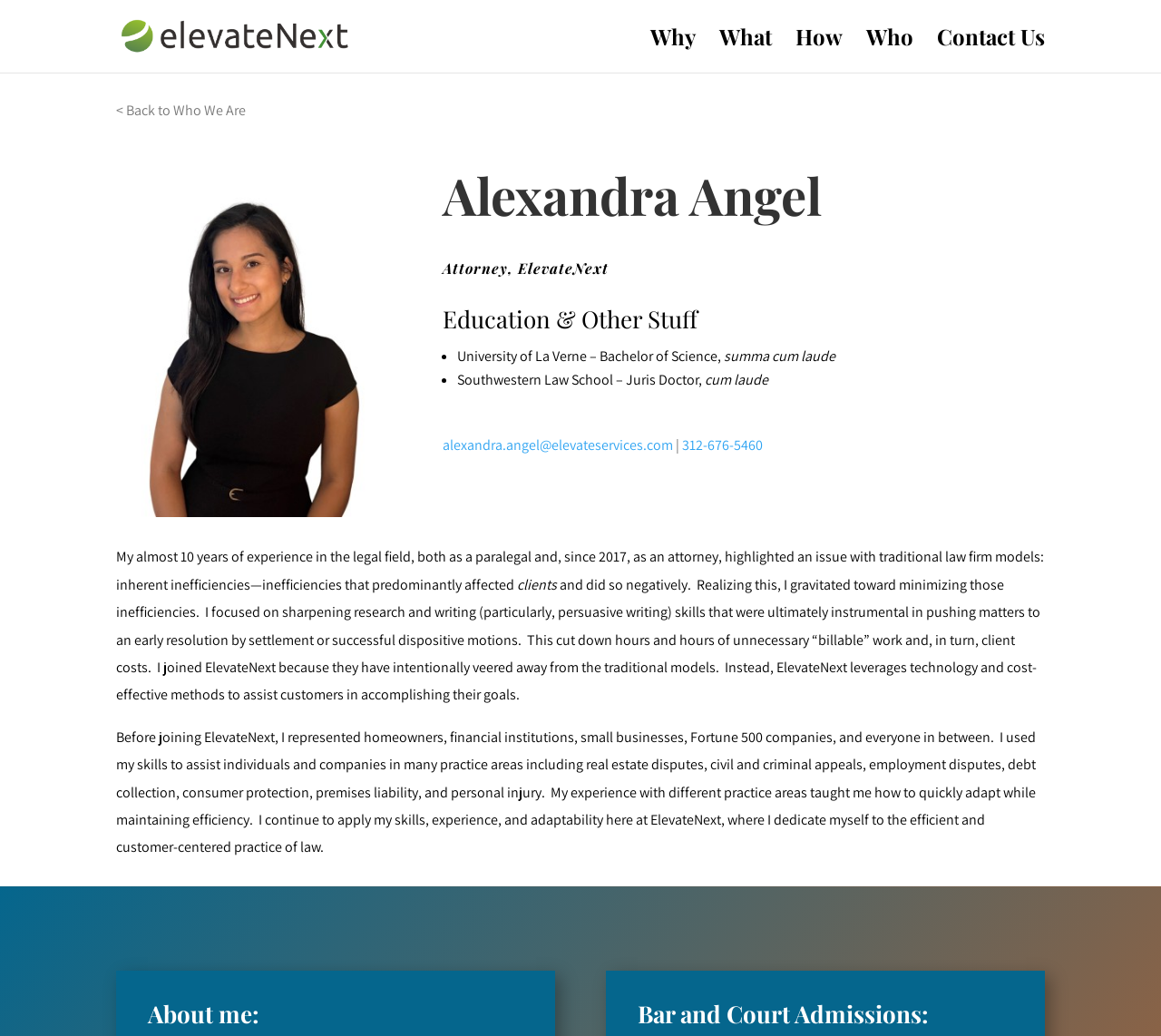Please provide the bounding box coordinate of the region that matches the element description: What. Coordinates should be in the format (top-left x, top-left y, bottom-right x, bottom-right y) and all values should be between 0 and 1.

[0.62, 0.029, 0.665, 0.07]